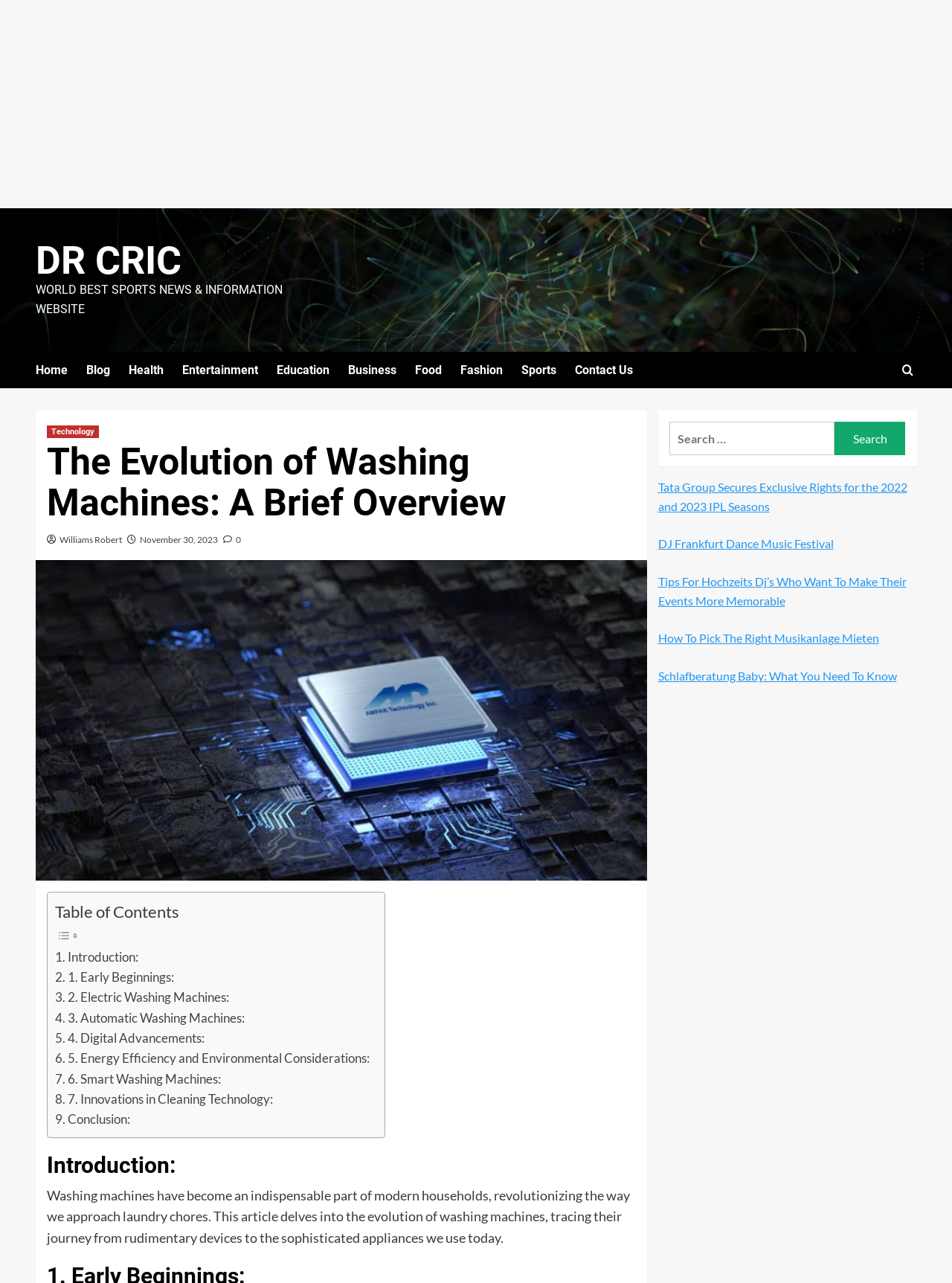Please determine the bounding box coordinates of the element to click in order to execute the following instruction: "Check the table of contents". The coordinates should be four float numbers between 0 and 1, specified as [left, top, right, bottom].

[0.057, 0.703, 0.188, 0.718]